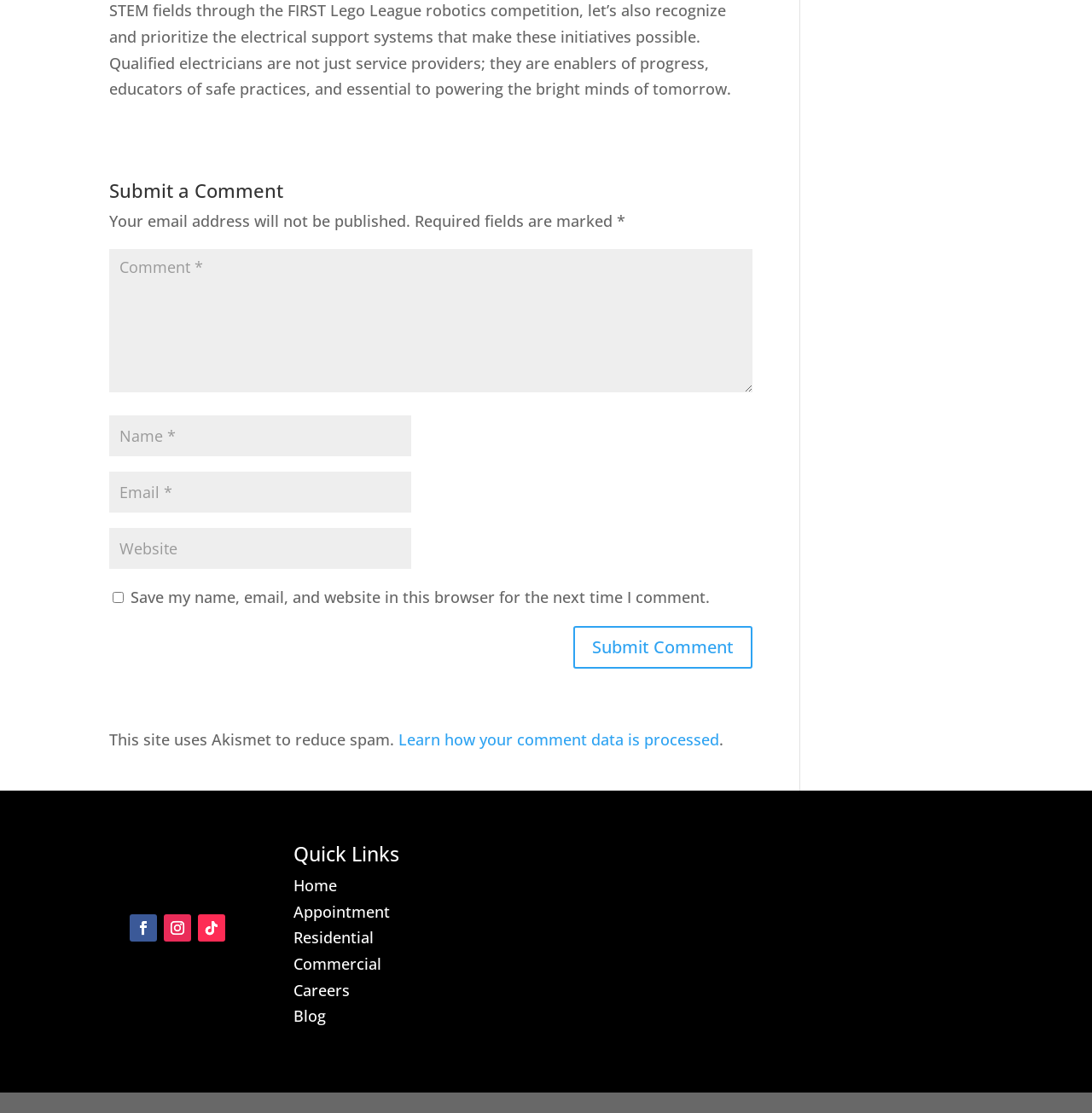Can you find the bounding box coordinates for the element to click on to achieve the instruction: "Learn how your comment data is processed"?

[0.365, 0.655, 0.659, 0.673]